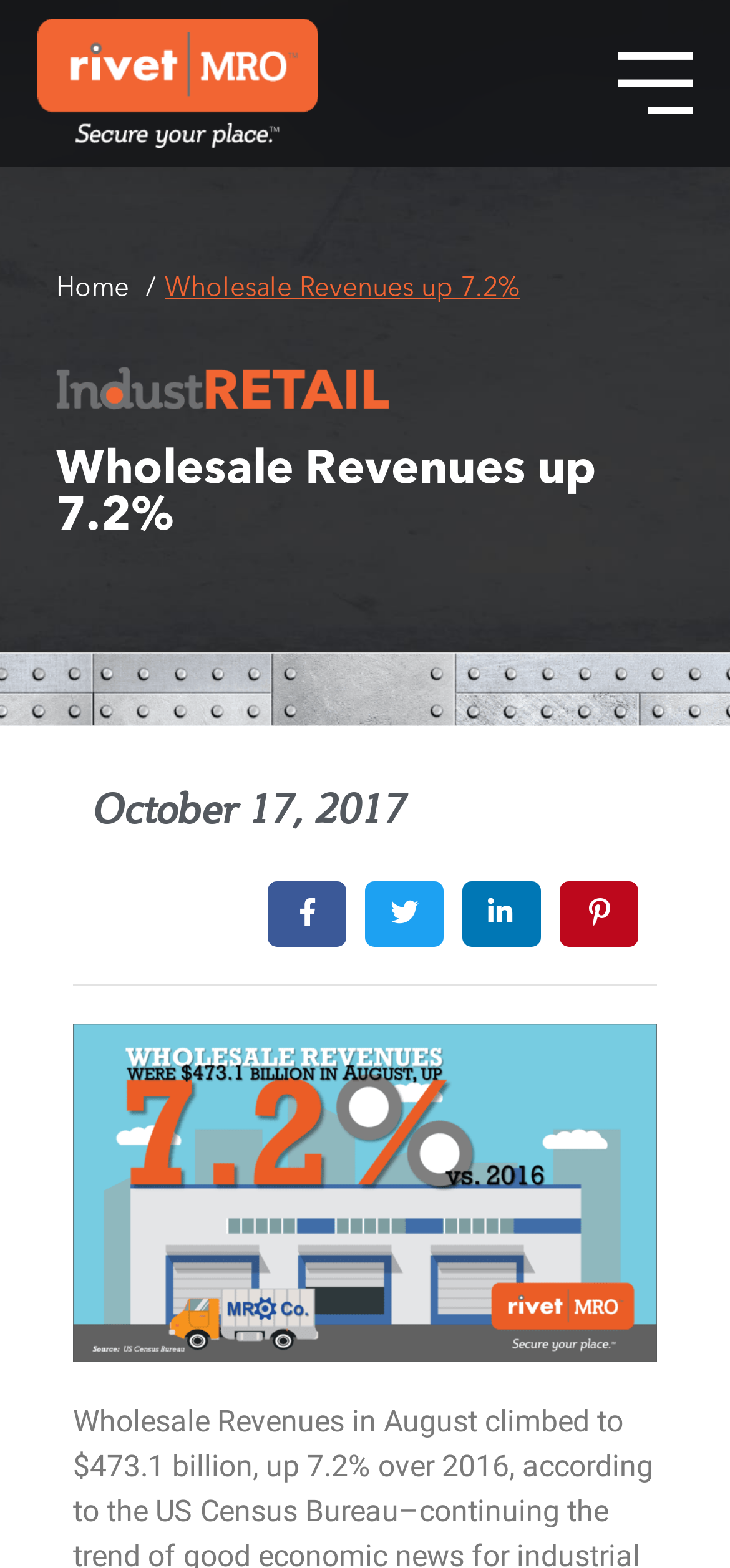Provide the bounding box coordinates in the format (top-left x, top-left y, bottom-right x, bottom-right y). All values are floating point numbers between 0 and 1. Determine the bounding box coordinate of the UI element described as: Home

[0.077, 0.177, 0.177, 0.193]